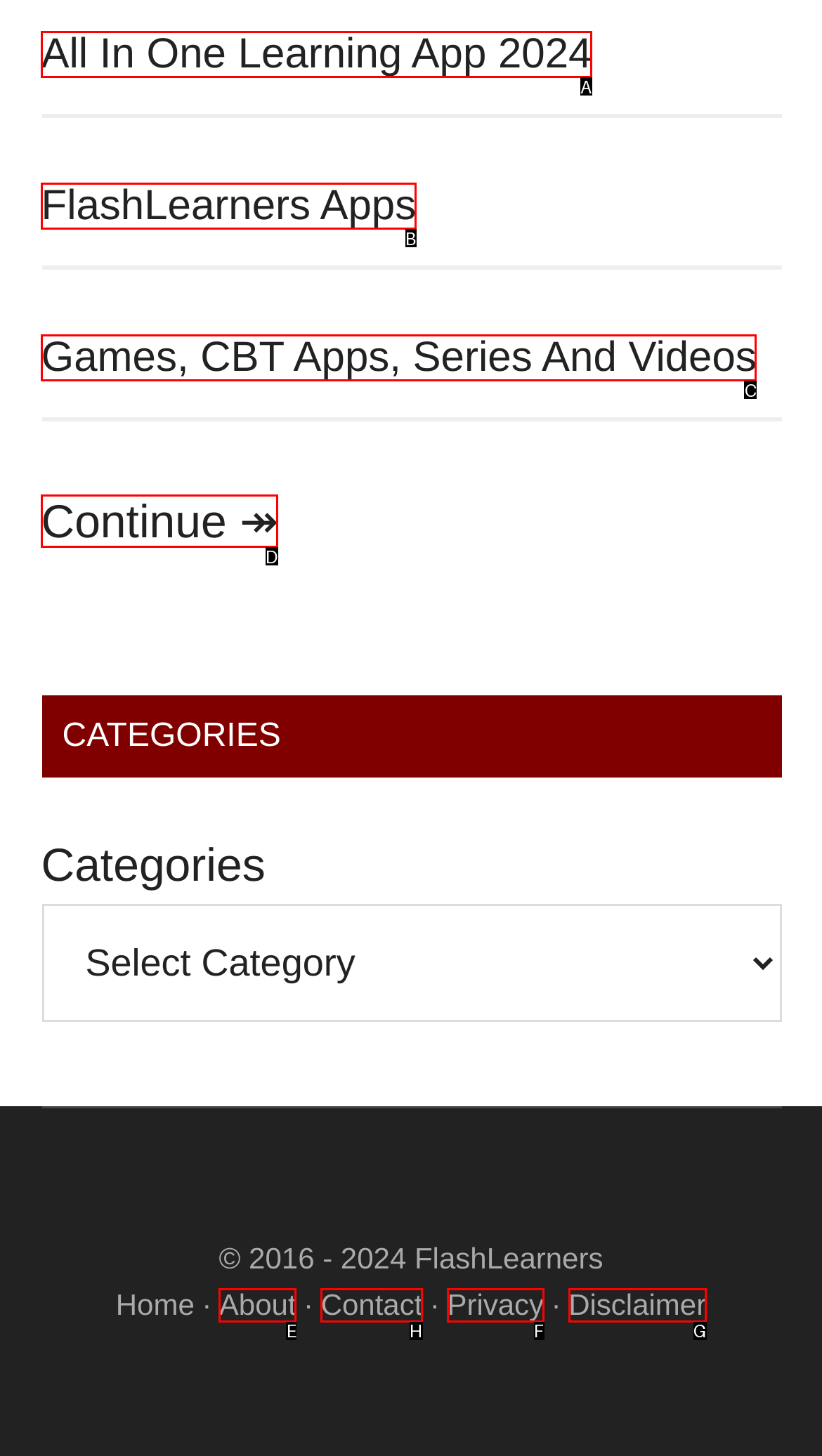Indicate which red-bounded element should be clicked to perform the task: Like the post Answer with the letter of the correct option.

None